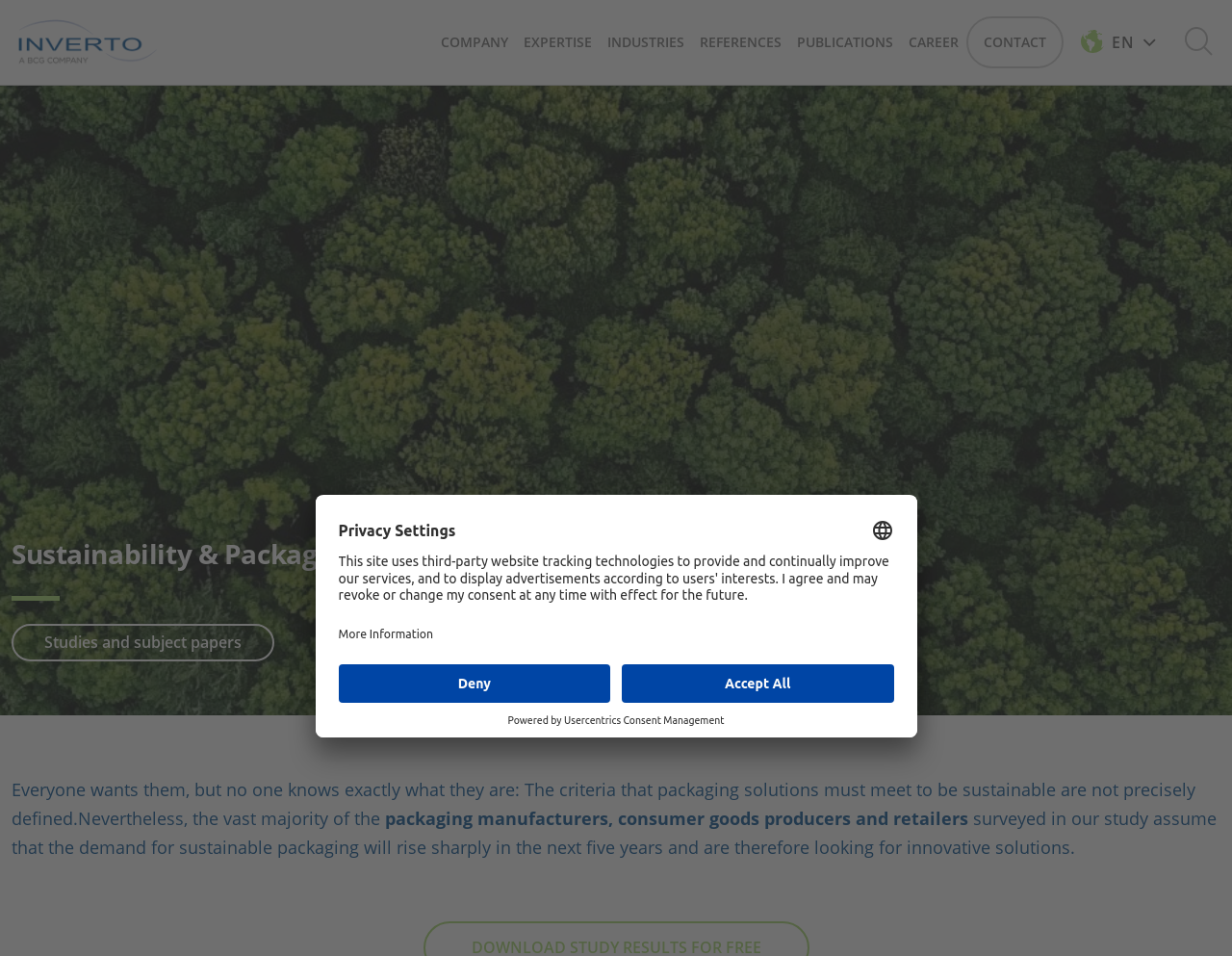Show the bounding box coordinates of the region that should be clicked to follow the instruction: "Select a language."

[0.707, 0.543, 0.725, 0.567]